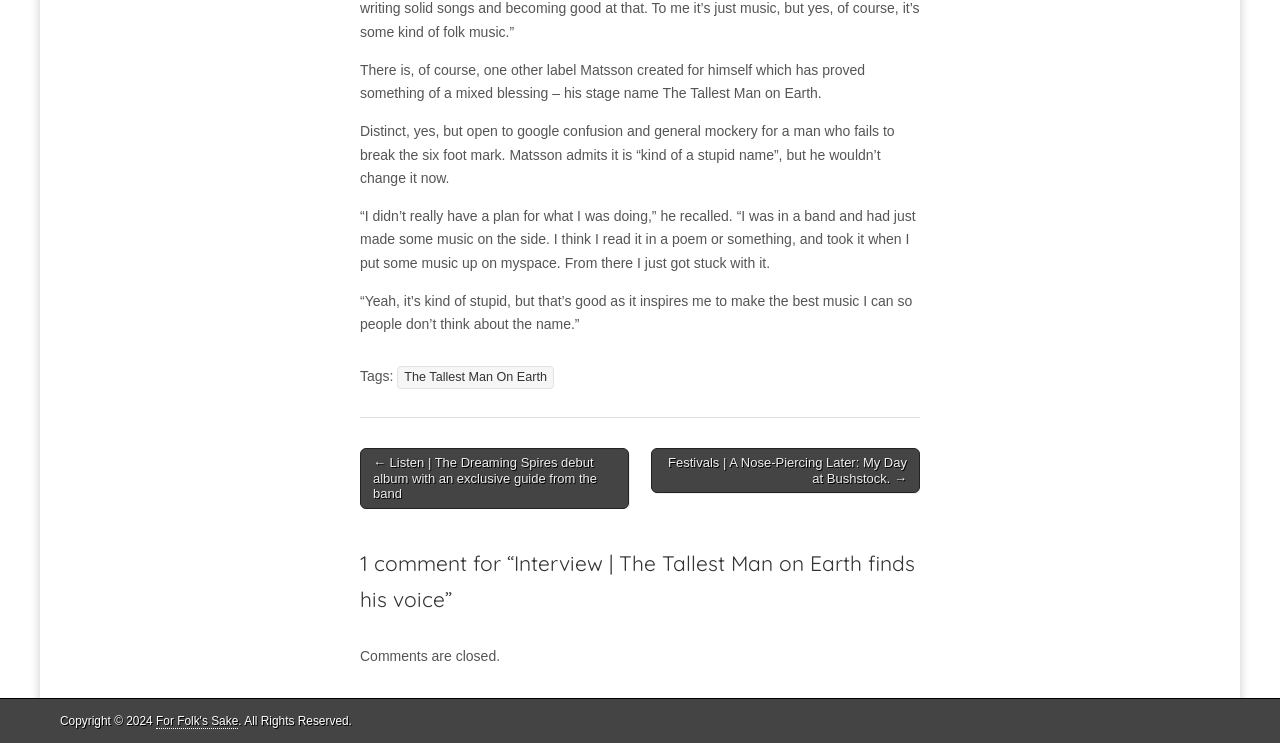What is the stage name of Matsson?
Based on the image, answer the question with as much detail as possible.

The answer can be found in the first StaticText element, which mentions 'one other label Matsson created for himself which has proved something of a mixed blessing – his stage name The Tallest Man on Earth.'